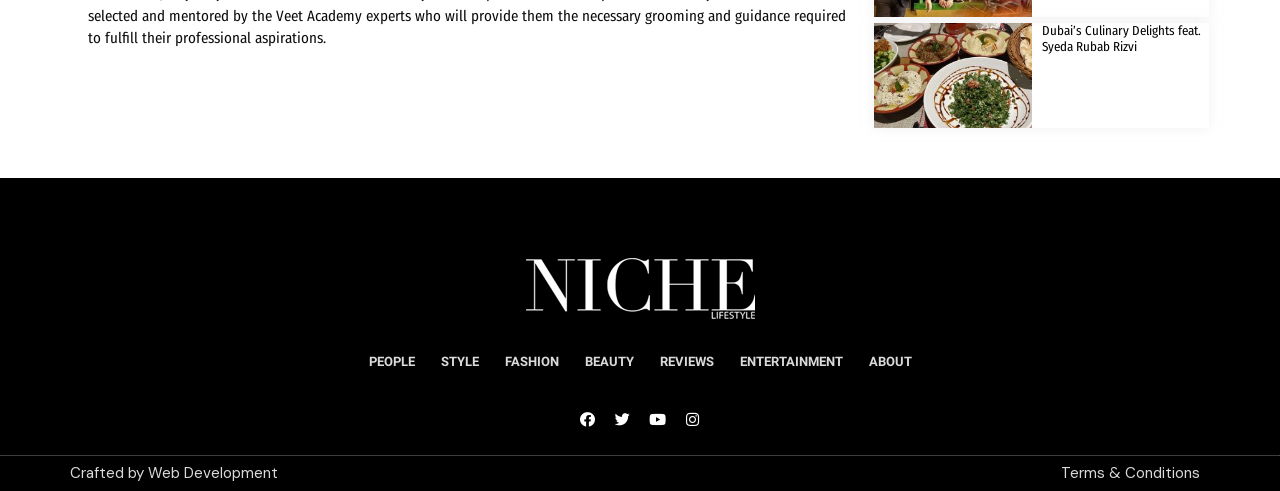Show the bounding box coordinates of the element that should be clicked to complete the task: "Learn about Web Development".

[0.116, 0.942, 0.217, 0.983]